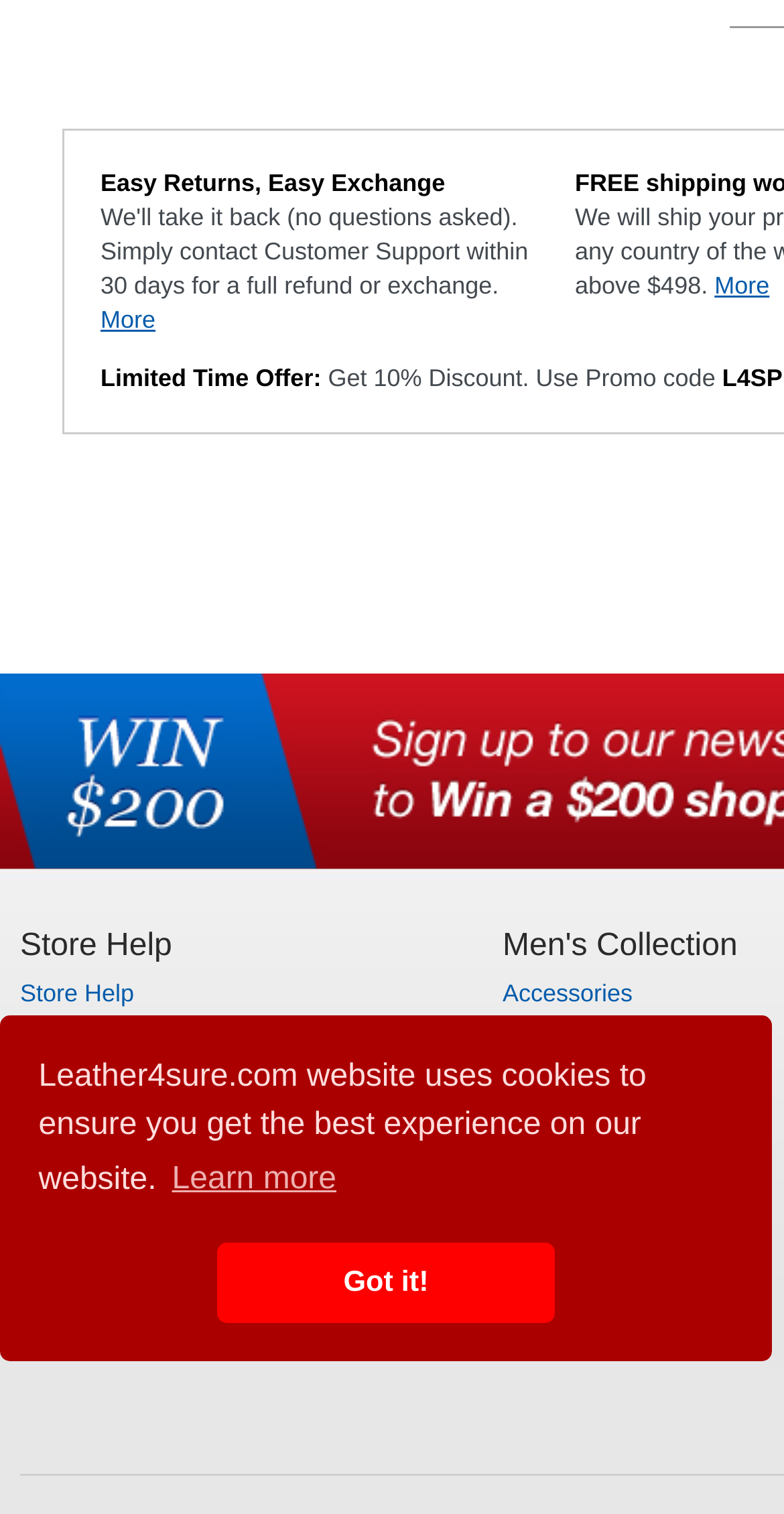Please identify the bounding box coordinates of the region to click in order to complete the given instruction: "view more information". The coordinates should be four float numbers between 0 and 1, i.e., [left, top, right, bottom].

[0.128, 0.202, 0.198, 0.221]